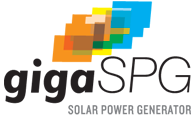Offer a detailed account of the various components present in the image.

The image features the logo of "gigaSPG," a company focused on solar power generation. The logo presents a vibrant and modern aesthetic, characterized by a design that incorporates multiple overlapping shapes in bright colors including orange, blue, and green, symbolizing innovation and sustainability in solar energy solutions. Below the logo, the tagline "SOLAR POWER GENERATOR" is prominently displayed, highlighting the company’s commitment to renewable energy. This visual identity effectively communicates the brand’s mission to excel in the field of solar energy and investment in renewable technologies.